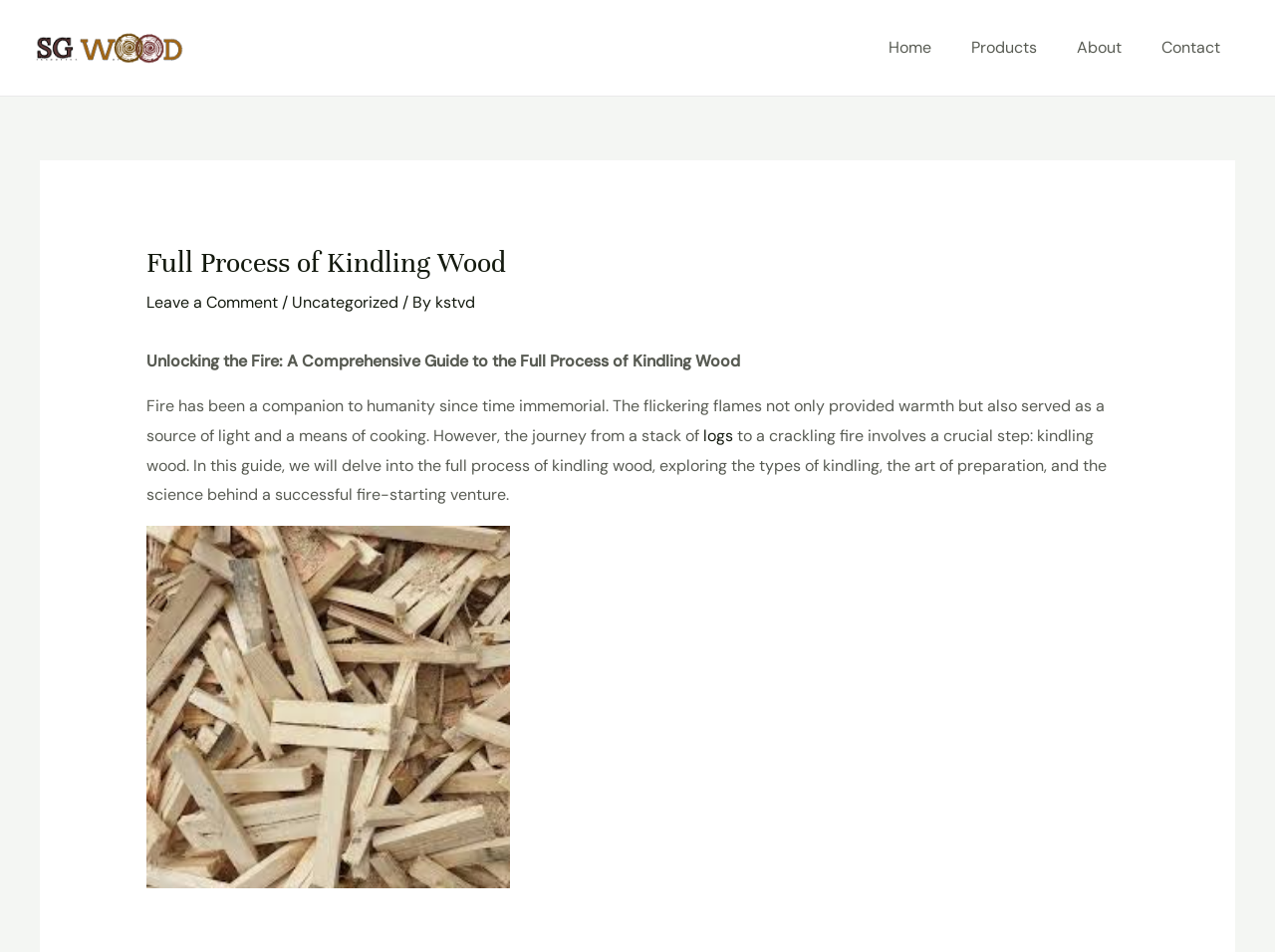What is the main topic of this webpage?
Please provide a comprehensive and detailed answer to the question.

Based on the webpage content, especially the header and the introductory paragraph, it is clear that the main topic of this webpage is kindling wood, which is a crucial step in starting a fire.